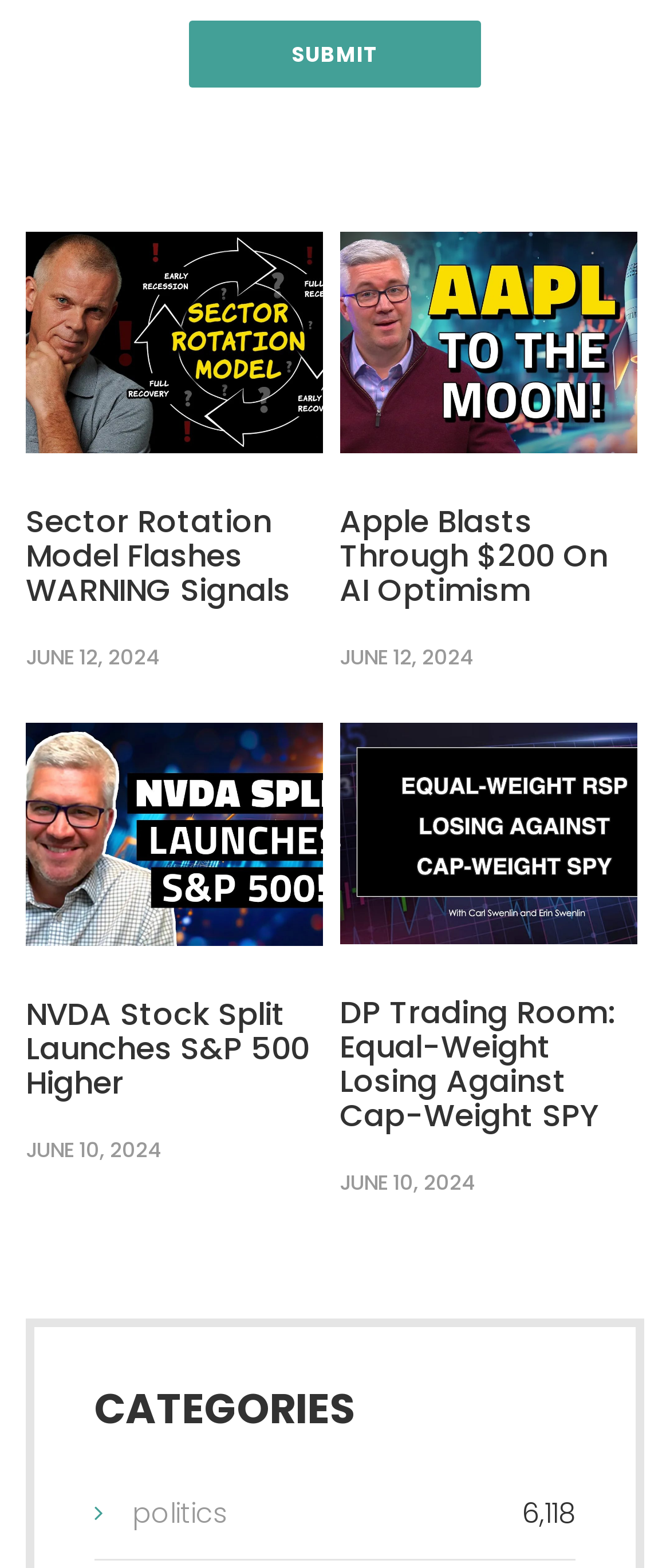What is the title of the second news article?
Please provide a single word or phrase answer based on the image.

Apple Blasts Through $200 On AI Optimism